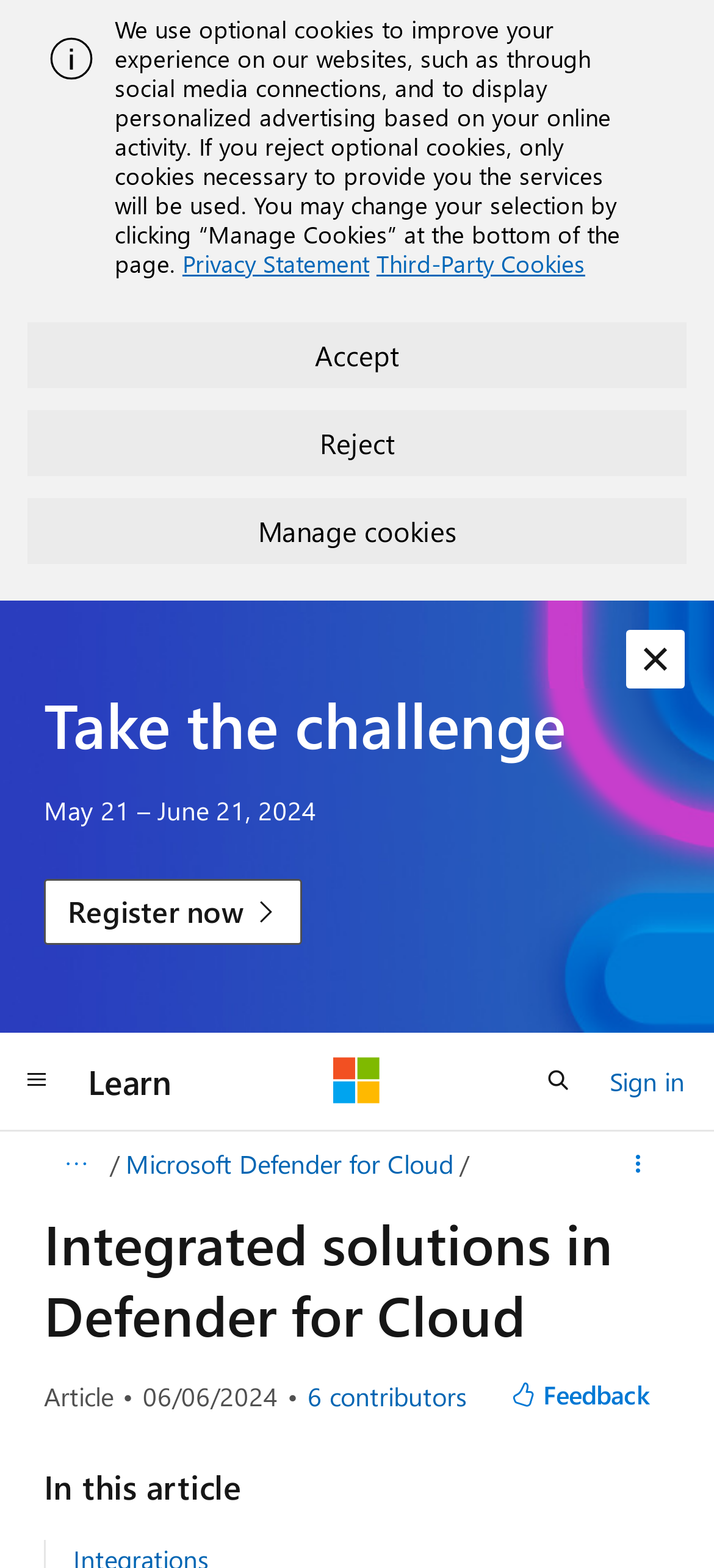Please identify the bounding box coordinates of where to click in order to follow the instruction: "View clients".

None